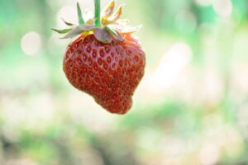Is the background of the image blurred?
Please provide a comprehensive answer based on the contents of the image.

According to the caption, the background of the image is 'softly blurred', which implies that the answer is yes.